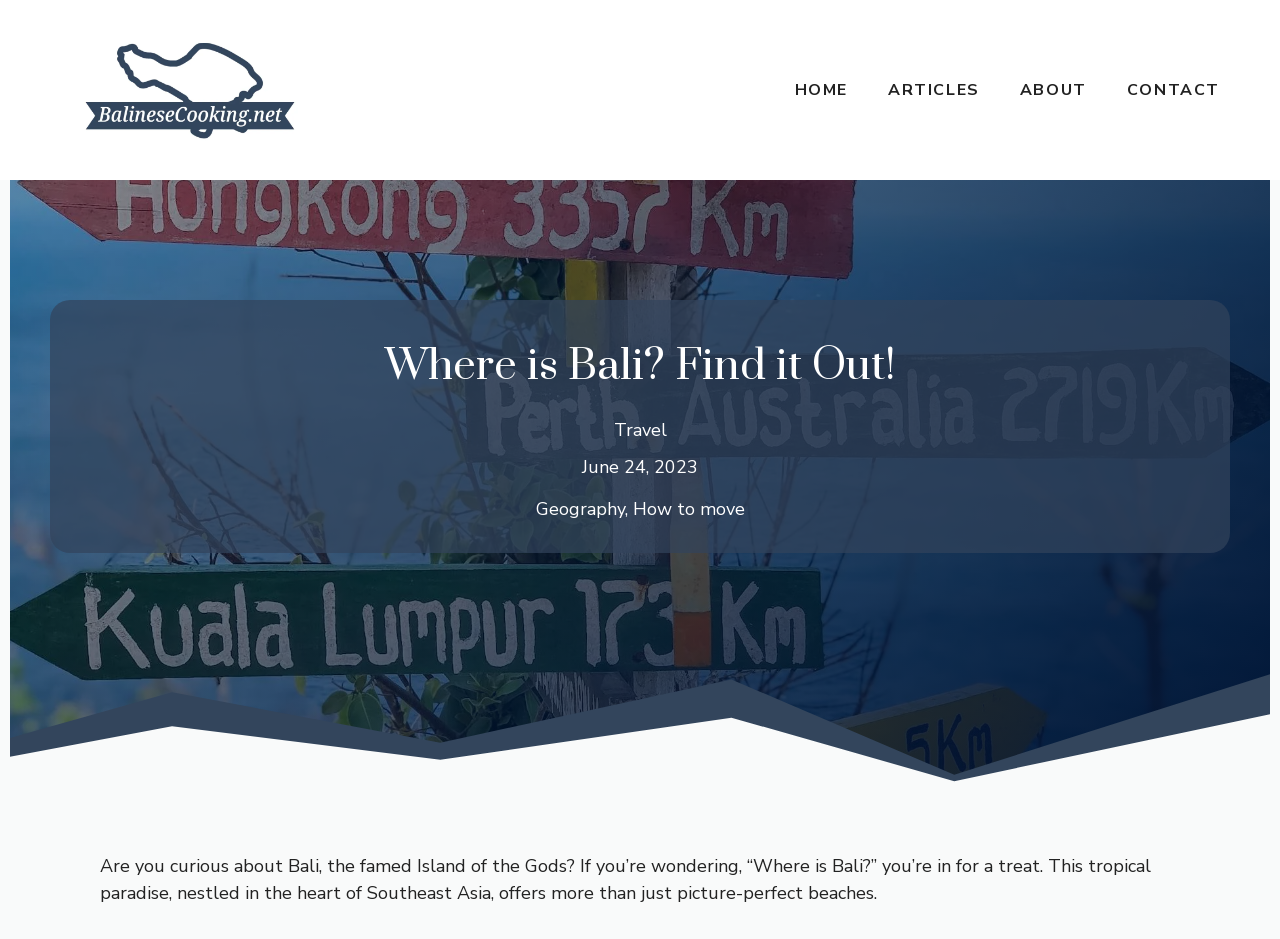Please specify the bounding box coordinates of the element that should be clicked to execute the given instruction: 'Click on the 'HOME' link'. Ensure the coordinates are four float numbers between 0 and 1, expressed as [left, top, right, bottom].

[0.605, 0.064, 0.678, 0.128]